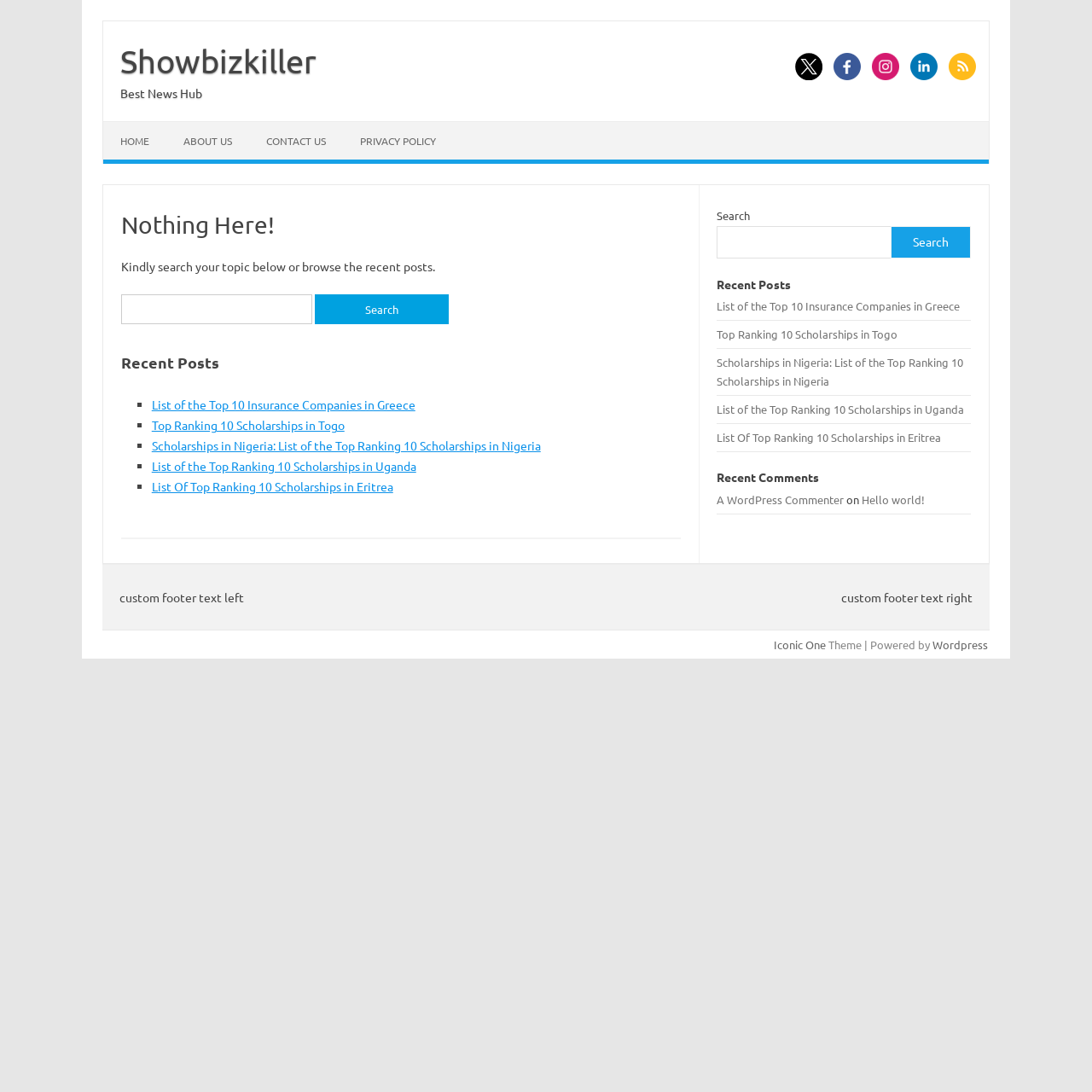Pinpoint the bounding box coordinates for the area that should be clicked to perform the following instruction: "Search for something".

[0.111, 0.269, 0.623, 0.302]